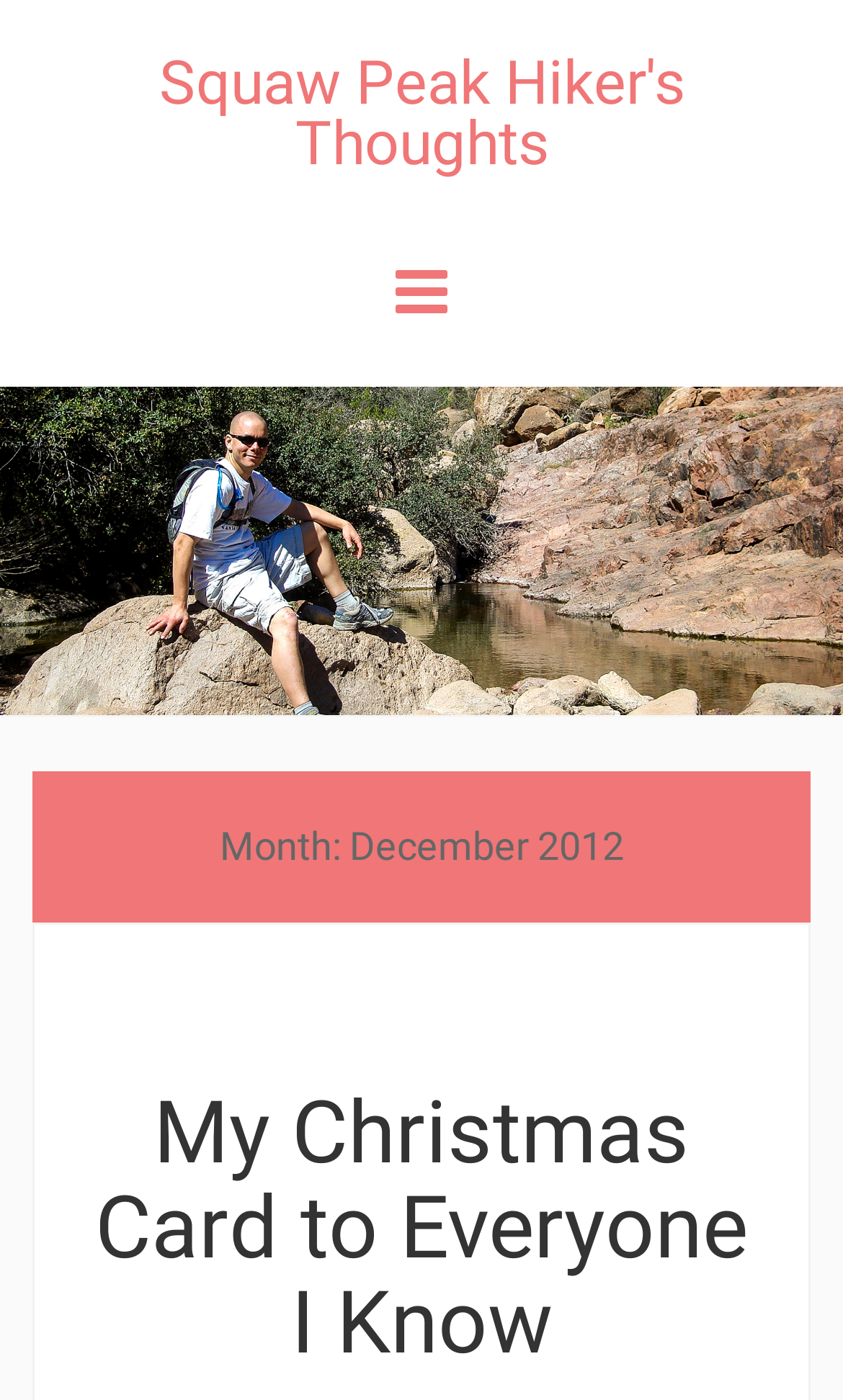What is the symbol next to the link 'Squaw Peak Hiker's Thoughts'?
Please give a detailed and elaborate answer to the question.

I looked at the webpage and found a link that says 'Squaw Peak Hiker's Thoughts' with a symbol next to it. The symbol is , which is likely an icon or a logo related to the link.